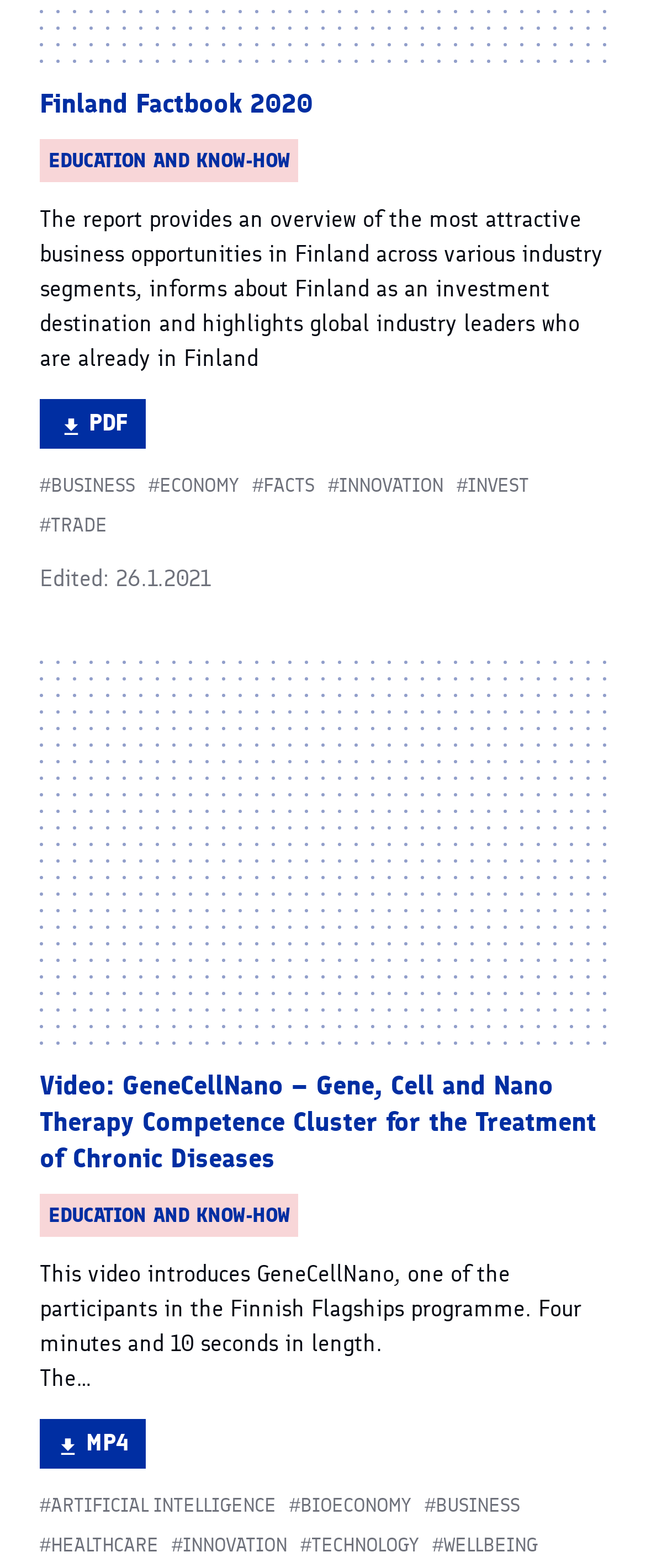Give a one-word or one-phrase response to the question:
What is the duration of the video introduced in the second section?

4 minutes and 10 seconds